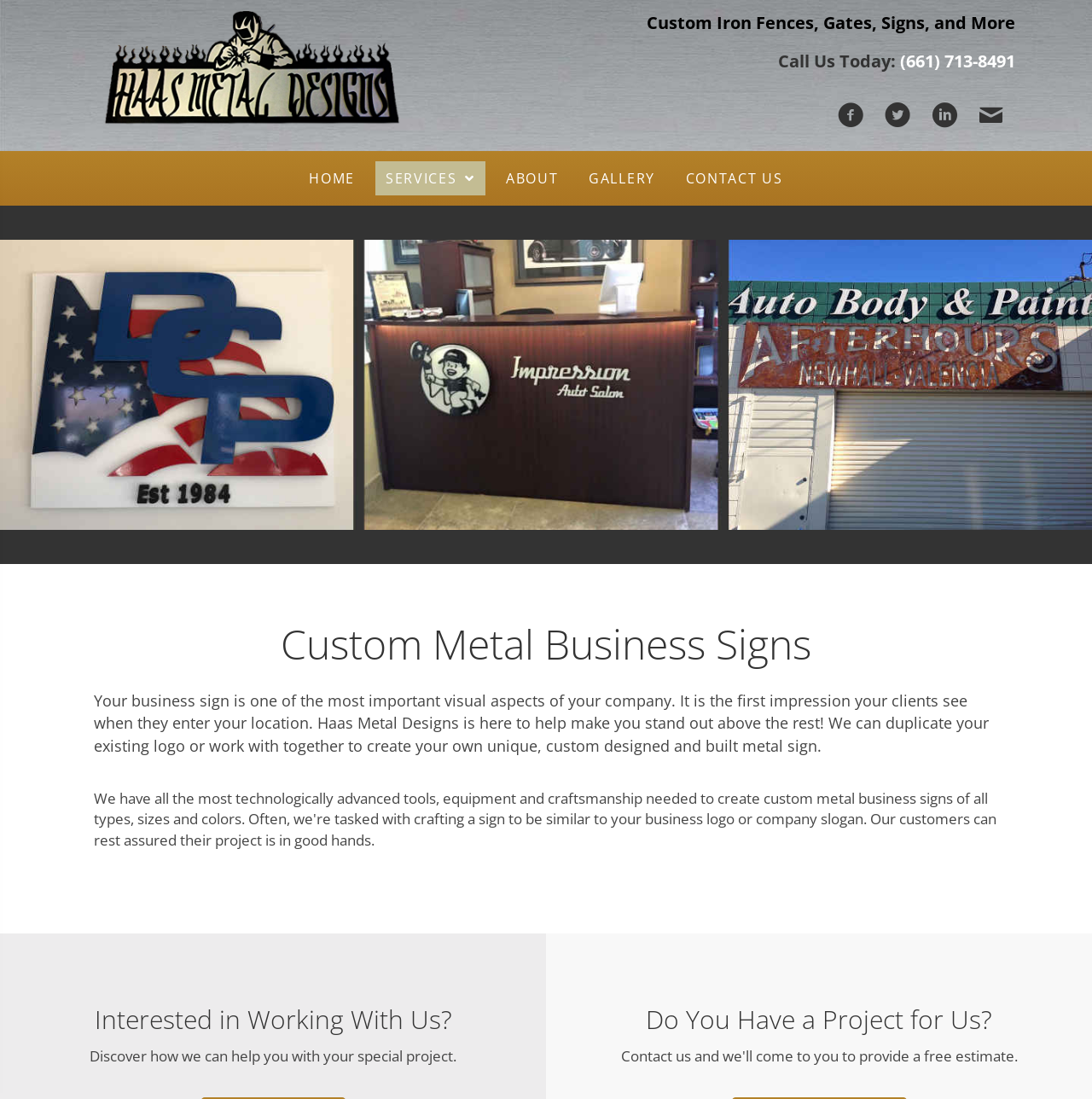Respond to the following question using a concise word or phrase: 
What is the company name?

Haas Metal Designs